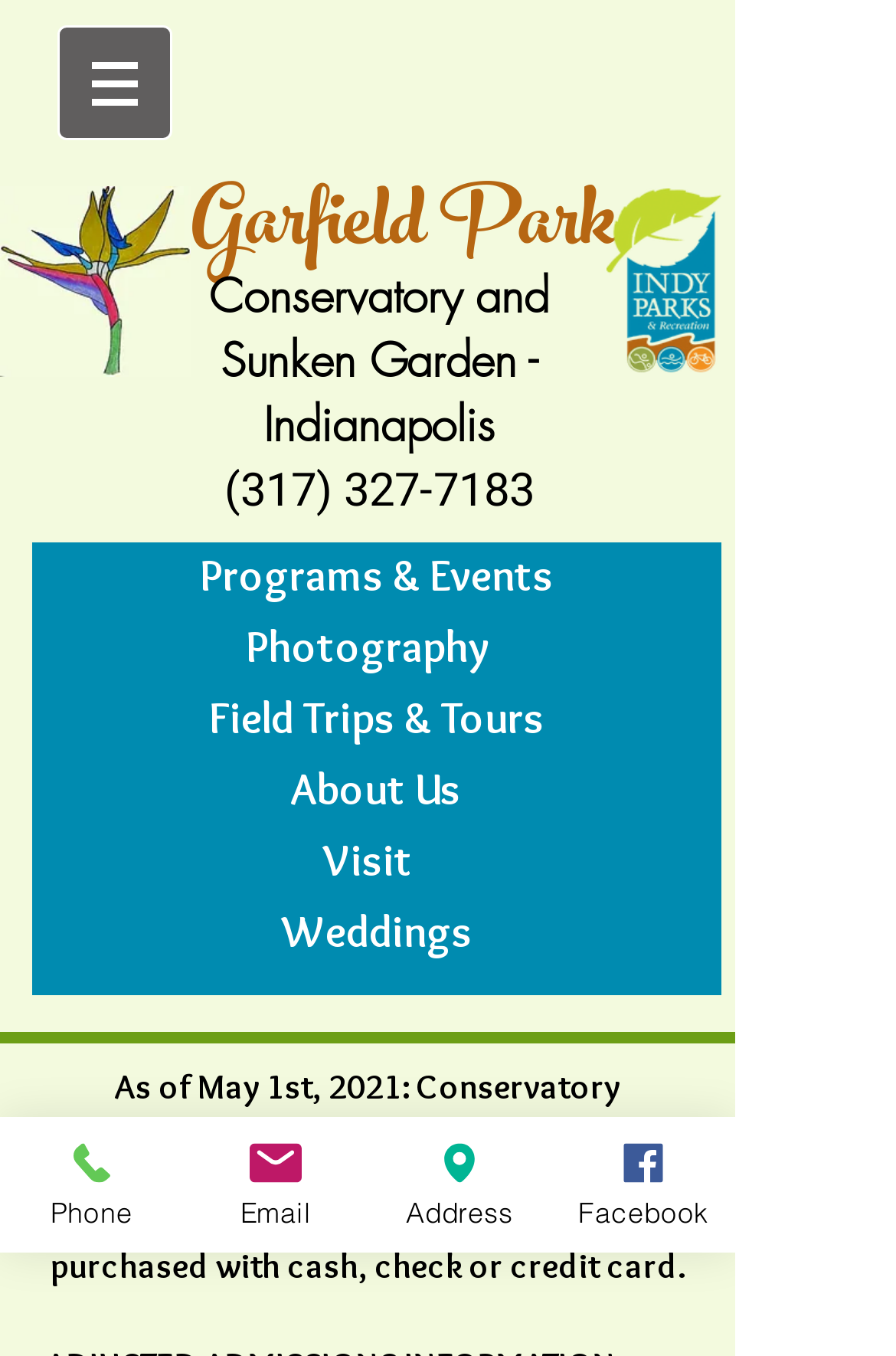Reply to the question with a brief word or phrase: What are the available methods to purchase admissions?

Cash, check, or credit card